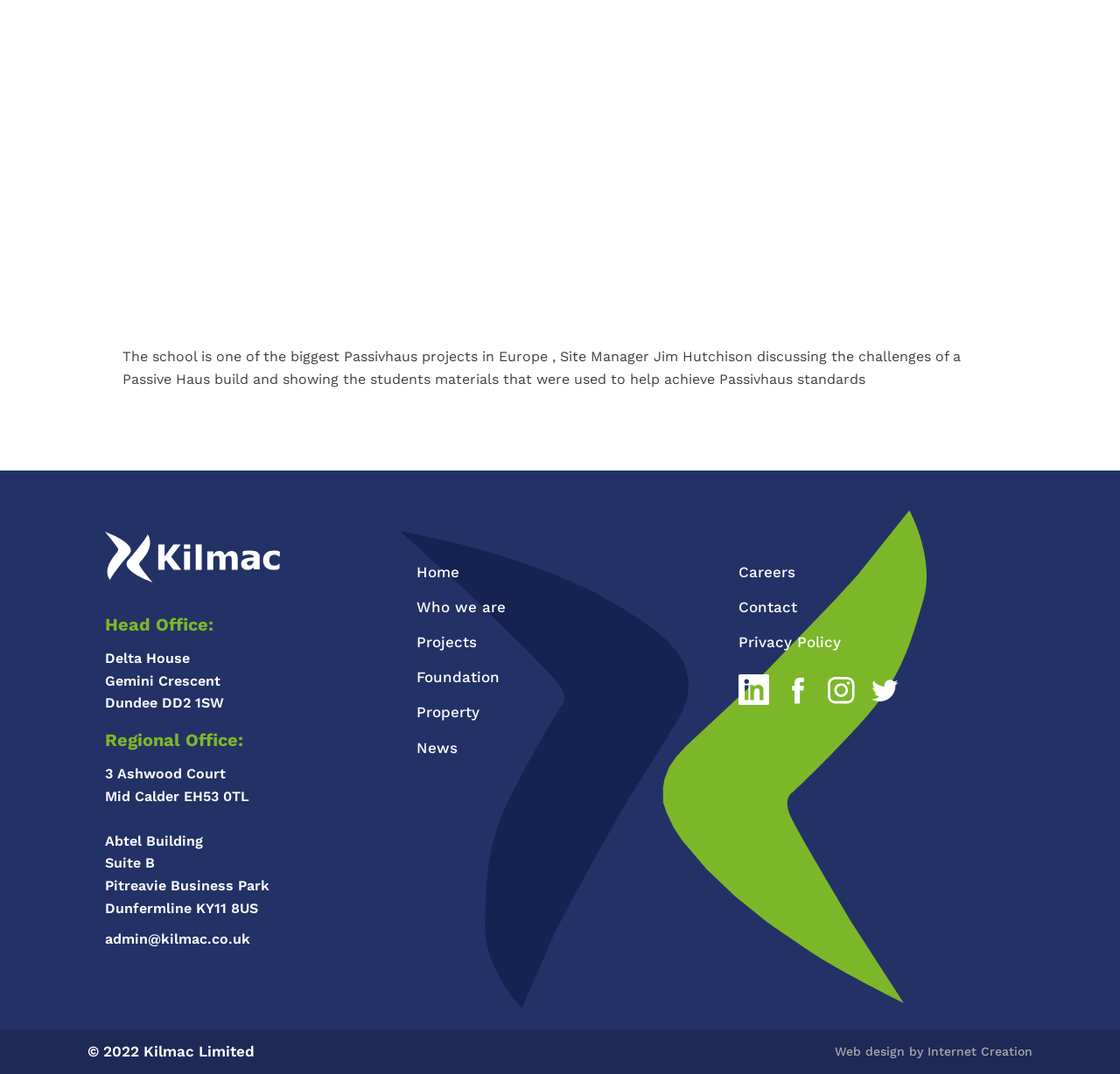Given the element description "Who we are" in the screenshot, predict the bounding box coordinates of that UI element.

[0.372, 0.554, 0.452, 0.577]